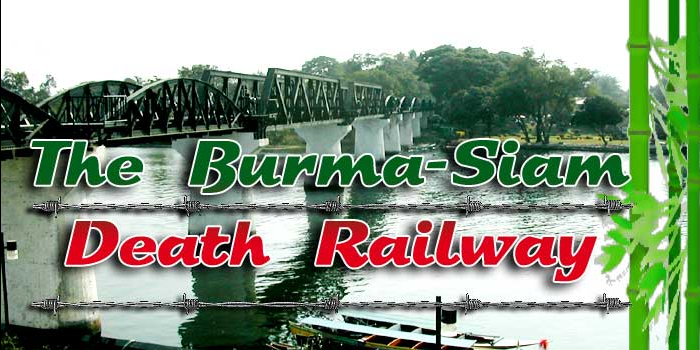Give a one-word or one-phrase response to the question:
What is the color of the highlighted text 'Death Railway'?

Red